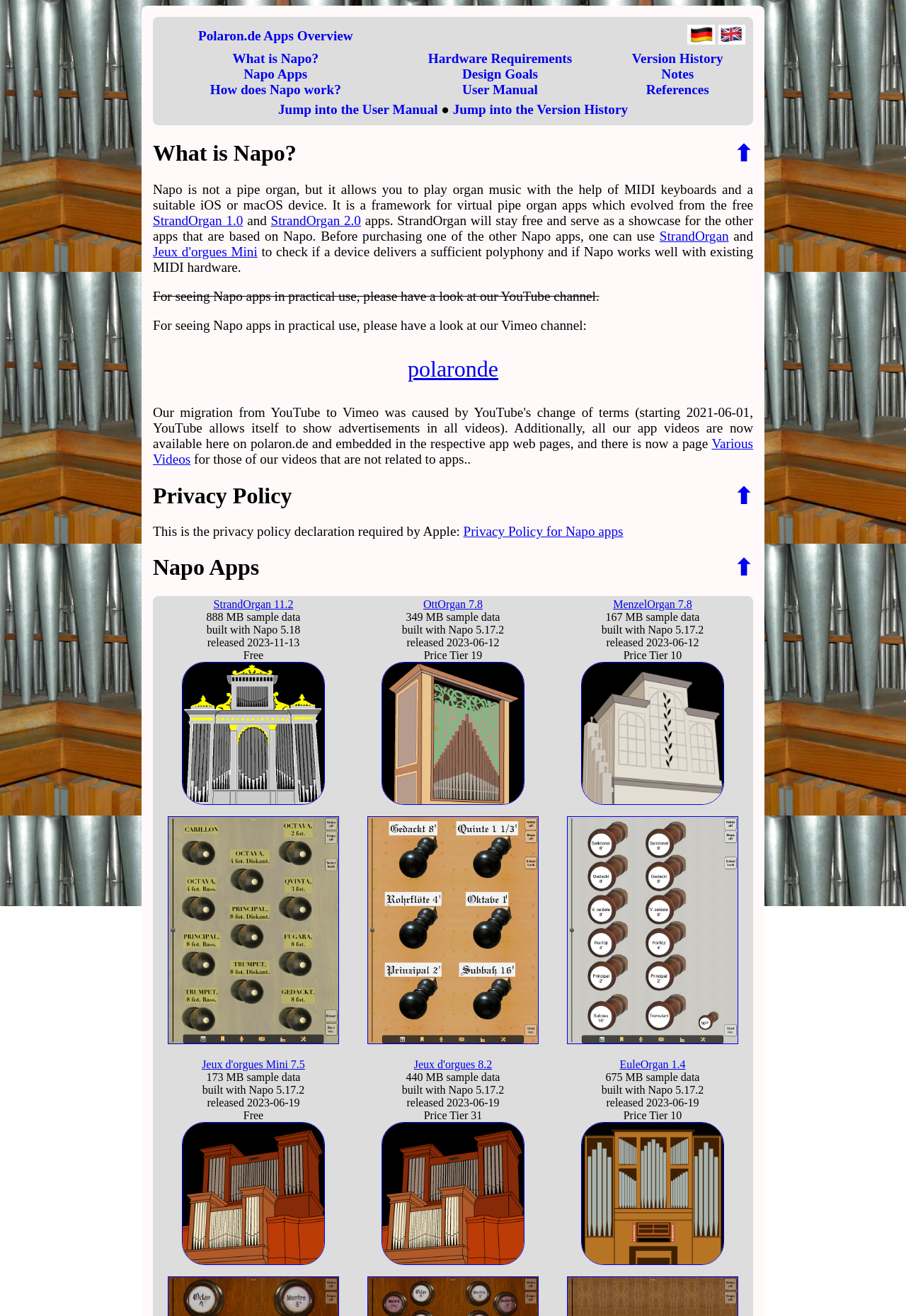What is the purpose of the Privacy Policy?
Using the image, elaborate on the answer with as much detail as possible.

The webpage states that the Privacy Policy is a declaration required by Apple, implying that it is a necessary document for Napo apps to comply with Apple's policies and regulations.